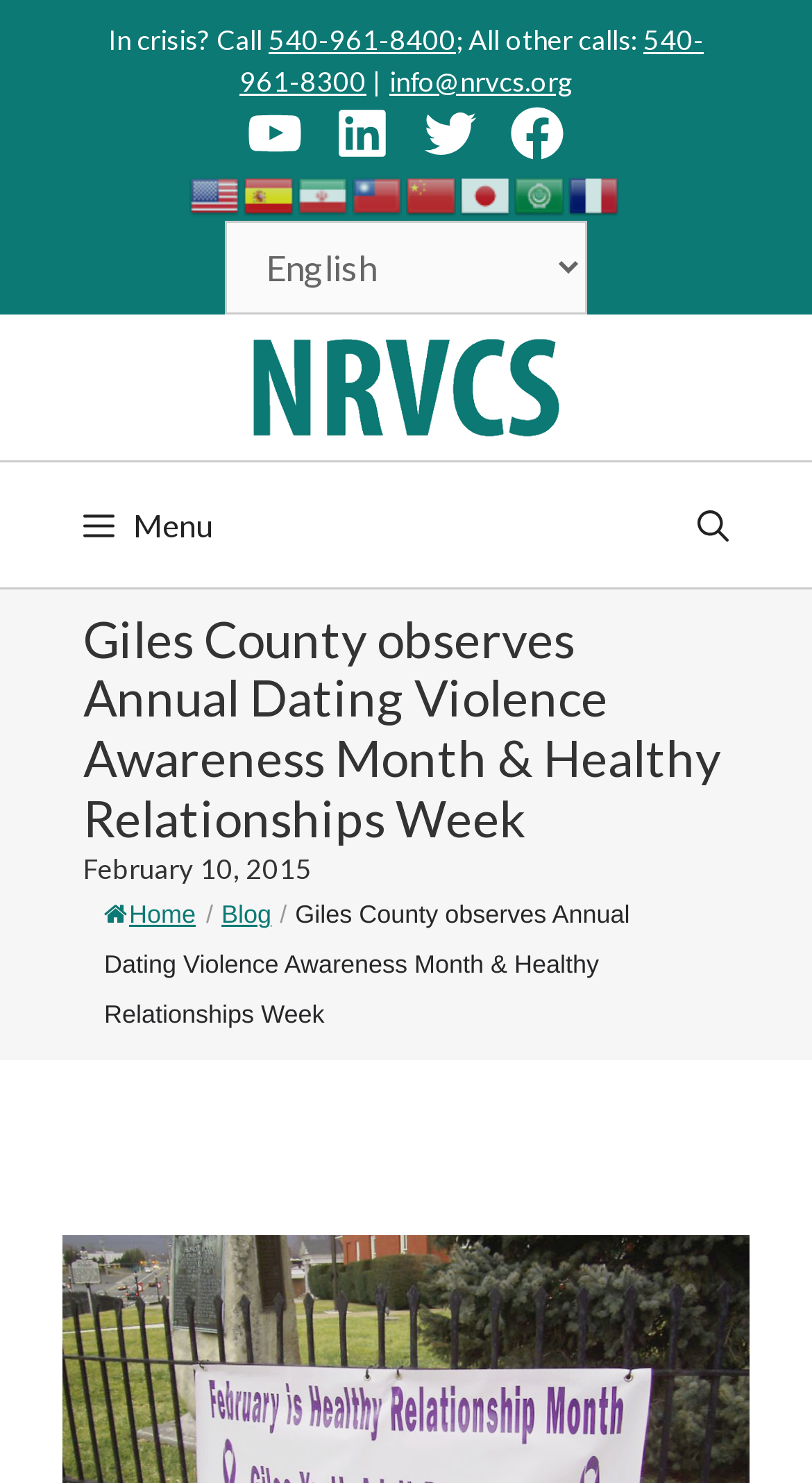Provide a one-word or one-phrase answer to the question:
What languages can the website be translated to?

Multiple languages